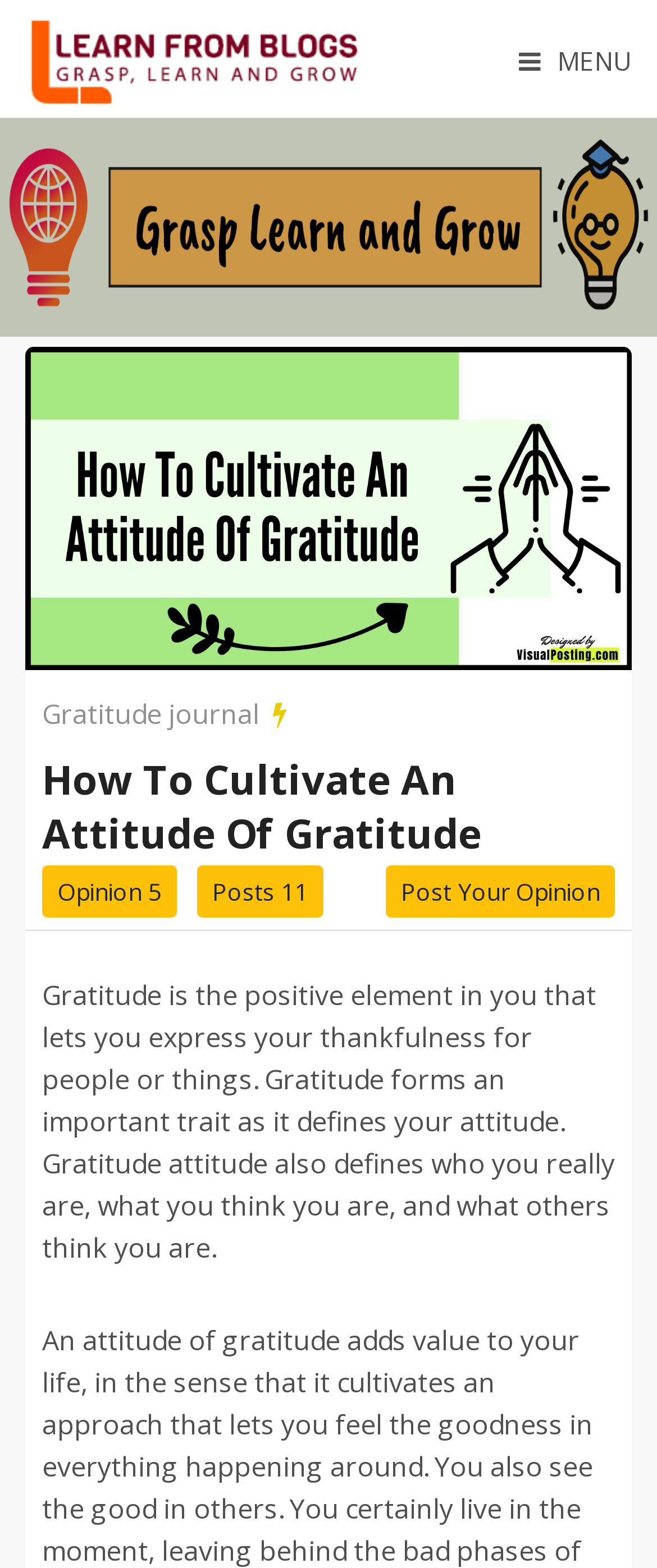Review the image closely and give a comprehensive answer to the question: What is the topic of the article?

The topic of the article can be determined by looking at the heading 'How To Cultivate An Attitude Of Gratitude' and the surrounding text, which discusses the importance of gratitude and how to cultivate it.